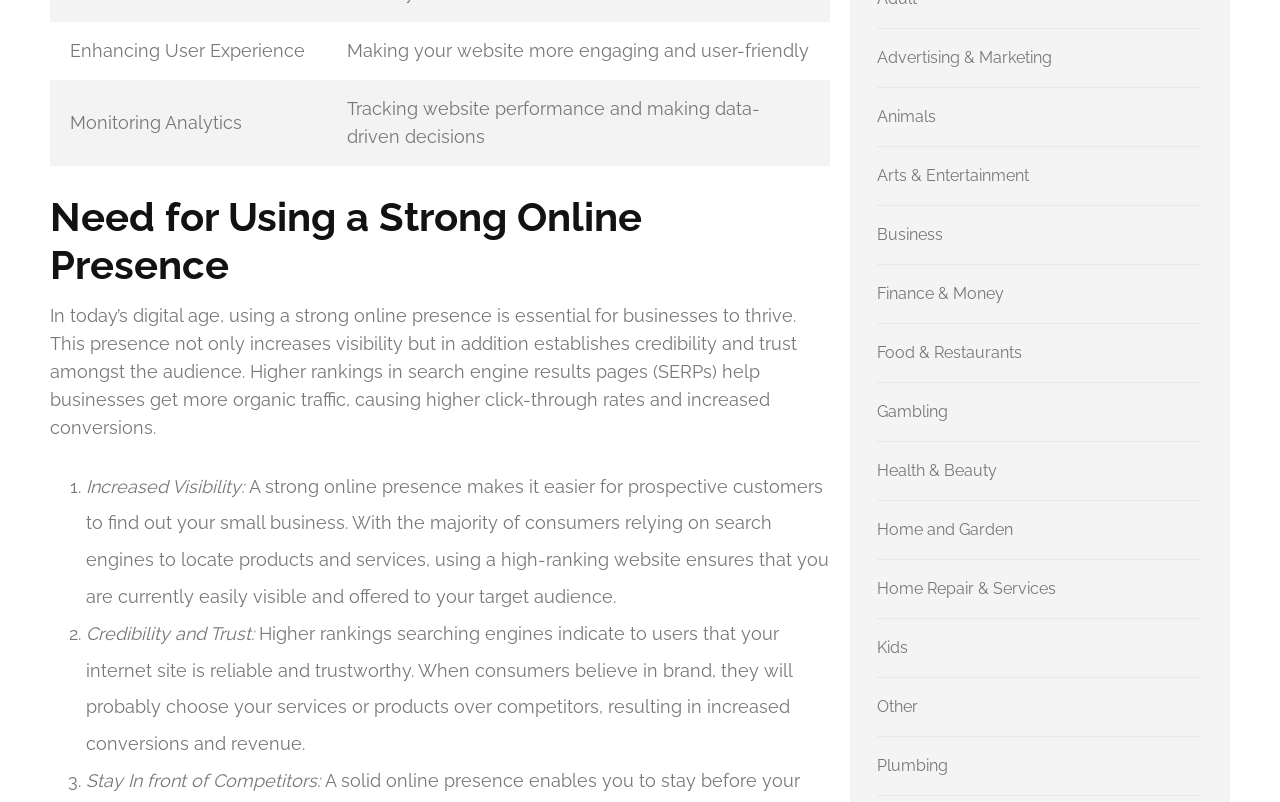Refer to the element description Kids and identify the corresponding bounding box in the screenshot. Format the coordinates as (top-left x, top-left y, bottom-right x, bottom-right y) with values in the range of 0 to 1.

[0.685, 0.796, 0.709, 0.82]